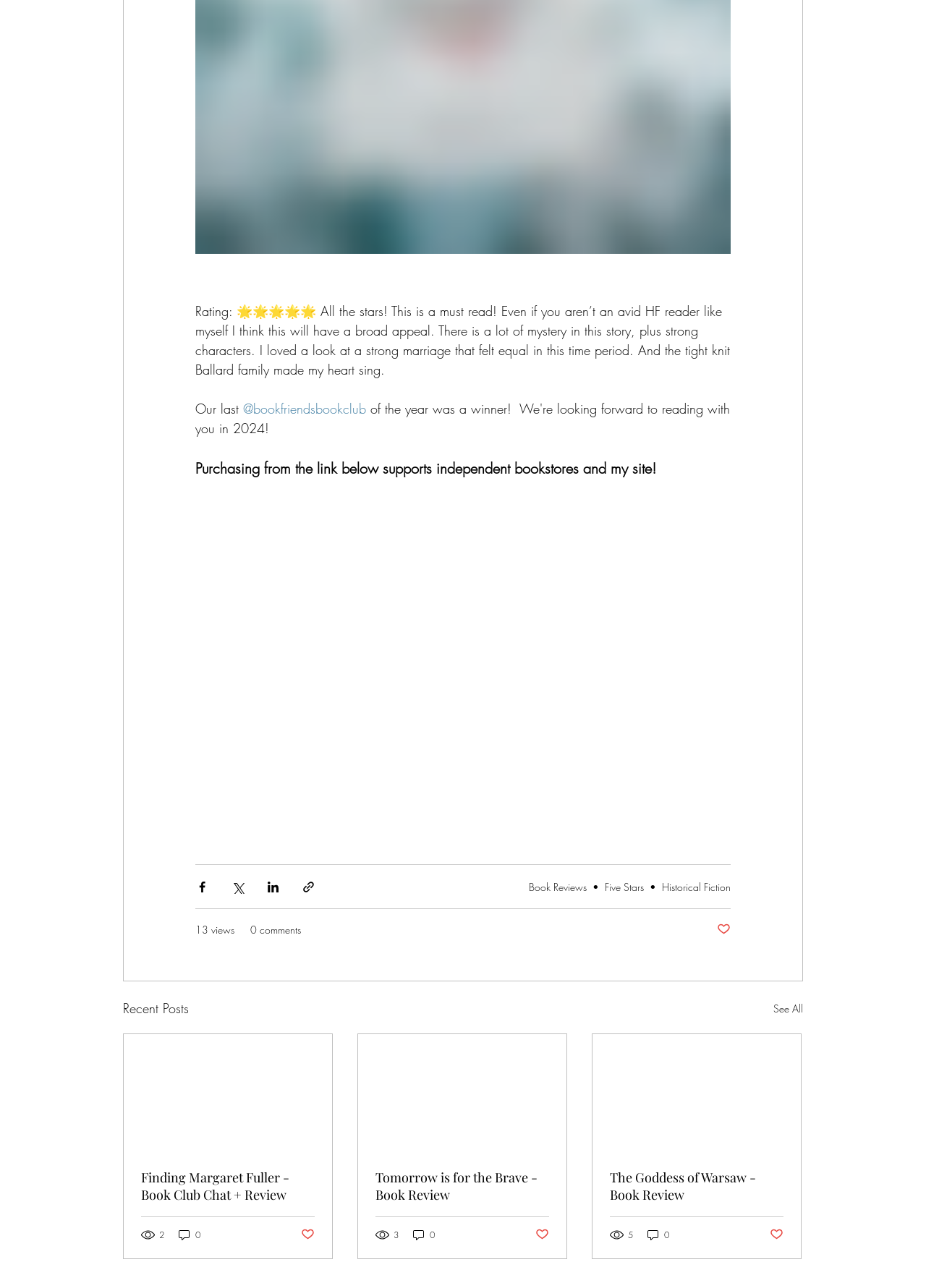How many views does the first post have?
Your answer should be a single word or phrase derived from the screenshot.

13 views